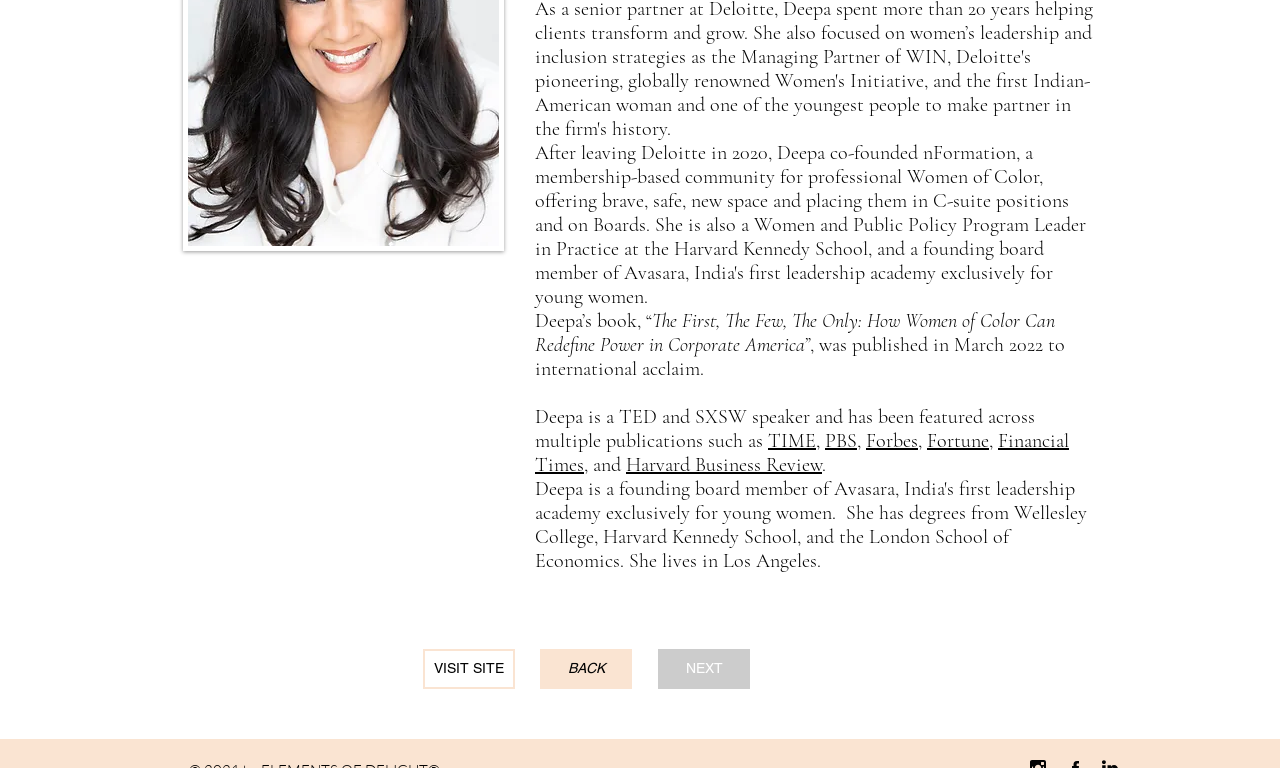Based on the provided description, "Harvard Business Review", find the bounding box of the corresponding UI element in the screenshot.

[0.489, 0.59, 0.642, 0.621]